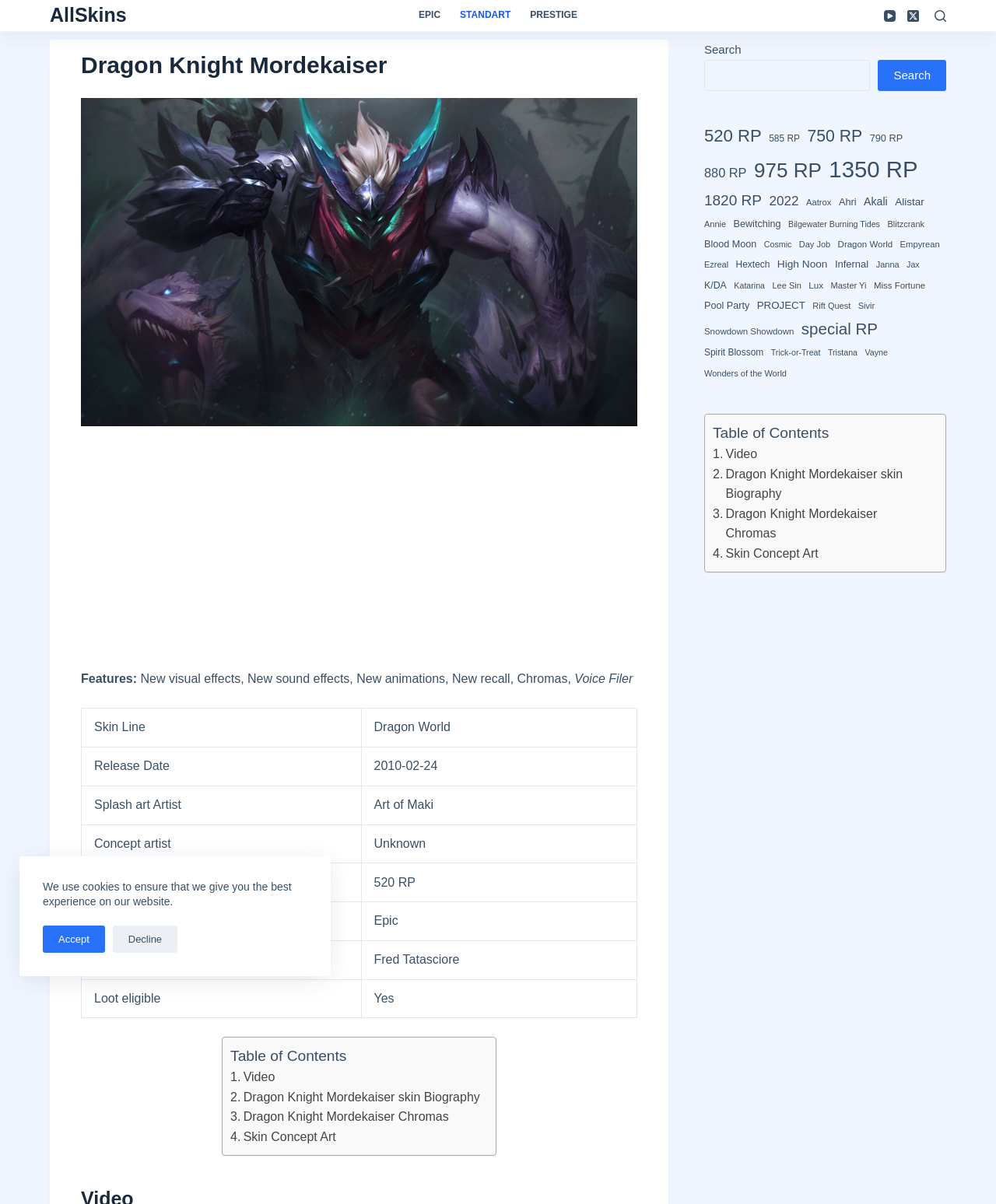Give a complete and precise description of the webpage's appearance.

This webpage is about the Dragon Knight Mordekaiser skin in League of Legends, providing detailed information about the skin. At the top, there is a navigation menu with options like EPIC, STANDART, and PRESTIGE. Below the navigation menu, there is a header section with the title "Dragon Knight Mordekaiser" and a search bar on the right side.

The main content area is divided into several sections. The first section lists the features of the skin, including new visual effects, sound effects, animations, and recall, as well as chromas. Below this section, there is a table providing detailed information about the skin, including its skin line, release date, splash art artist, concept artist, price, type, voice actor, and loot eligibility.

On the right side of the page, there is a table of contents with links to different sections of the page, including a video, skin biography, chromas, and concept art. Below the table of contents, there is a search bar with a list of links to other skins, categorized by their prices in Riot Points (RP).

At the bottom of the page, there are more links to other skins, categorized by their champions, such as Aatrox, Ahri, Akali, and Annie. These links are arranged in a grid layout, with multiple columns and rows.